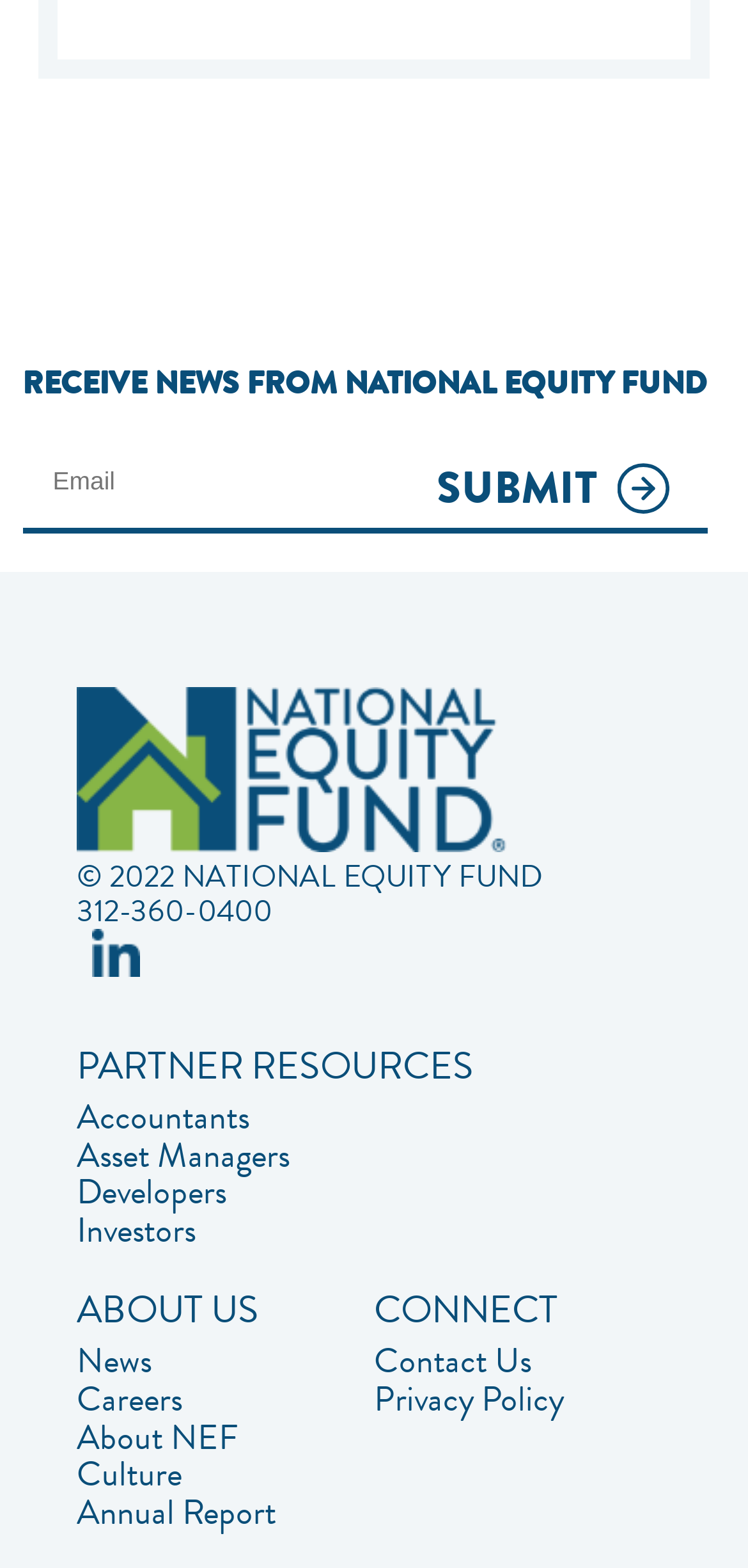Please provide a brief answer to the following inquiry using a single word or phrase:
What is the second link under 'ABOUT US'?

Careers